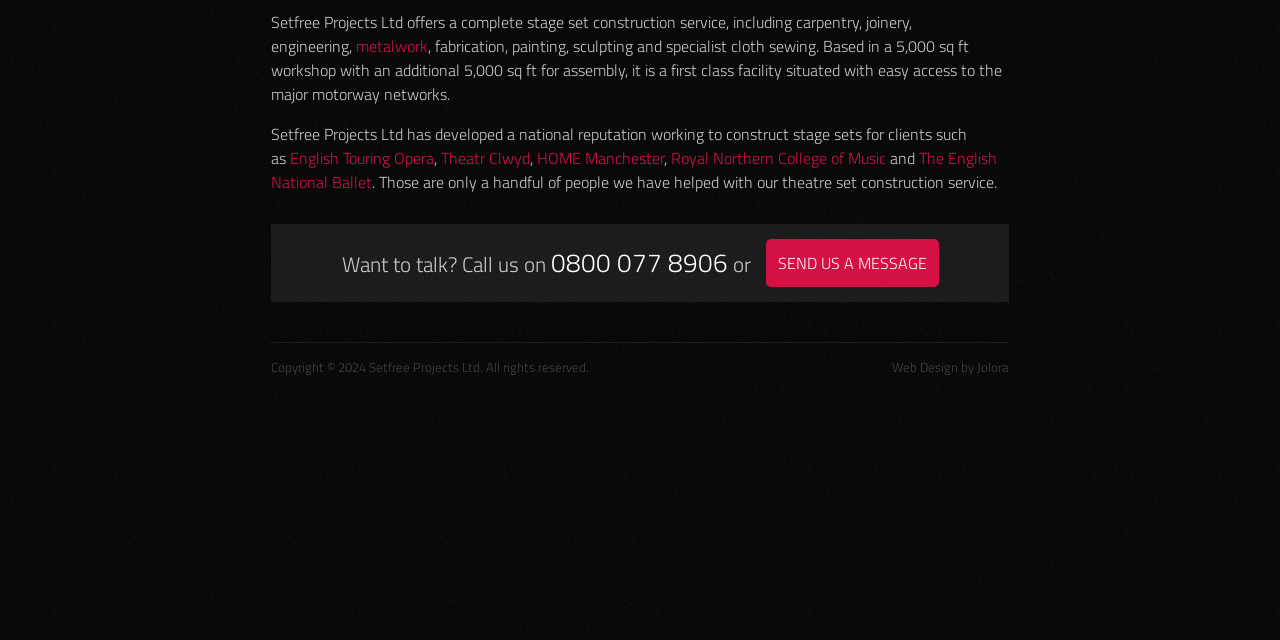Locate the bounding box for the described UI element: "metalwork". Ensure the coordinates are four float numbers between 0 and 1, formatted as [left, top, right, bottom].

[0.278, 0.053, 0.334, 0.09]